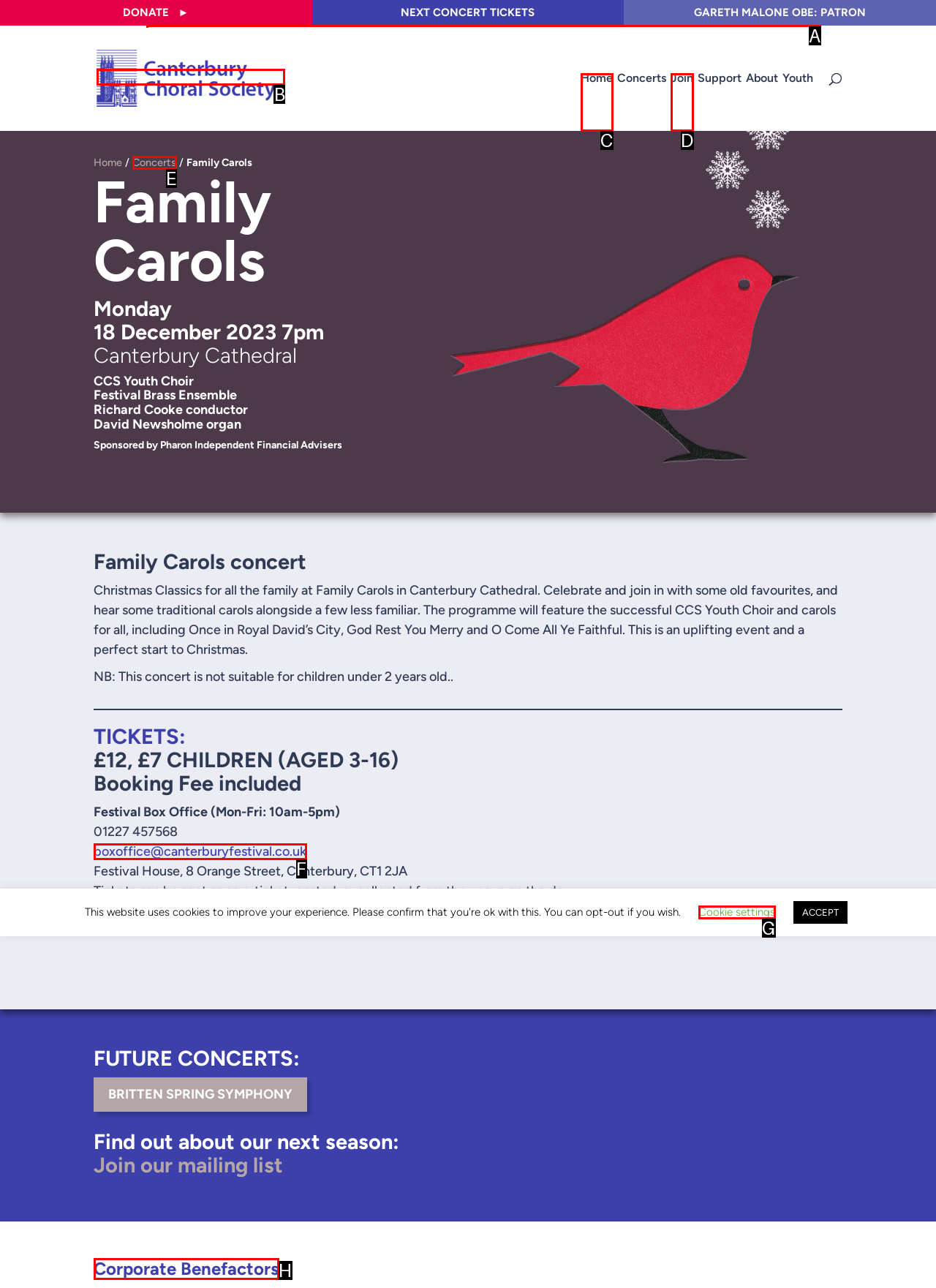What letter corresponds to the UI element described here: Corporate Benefactors
Reply with the letter from the options provided.

H